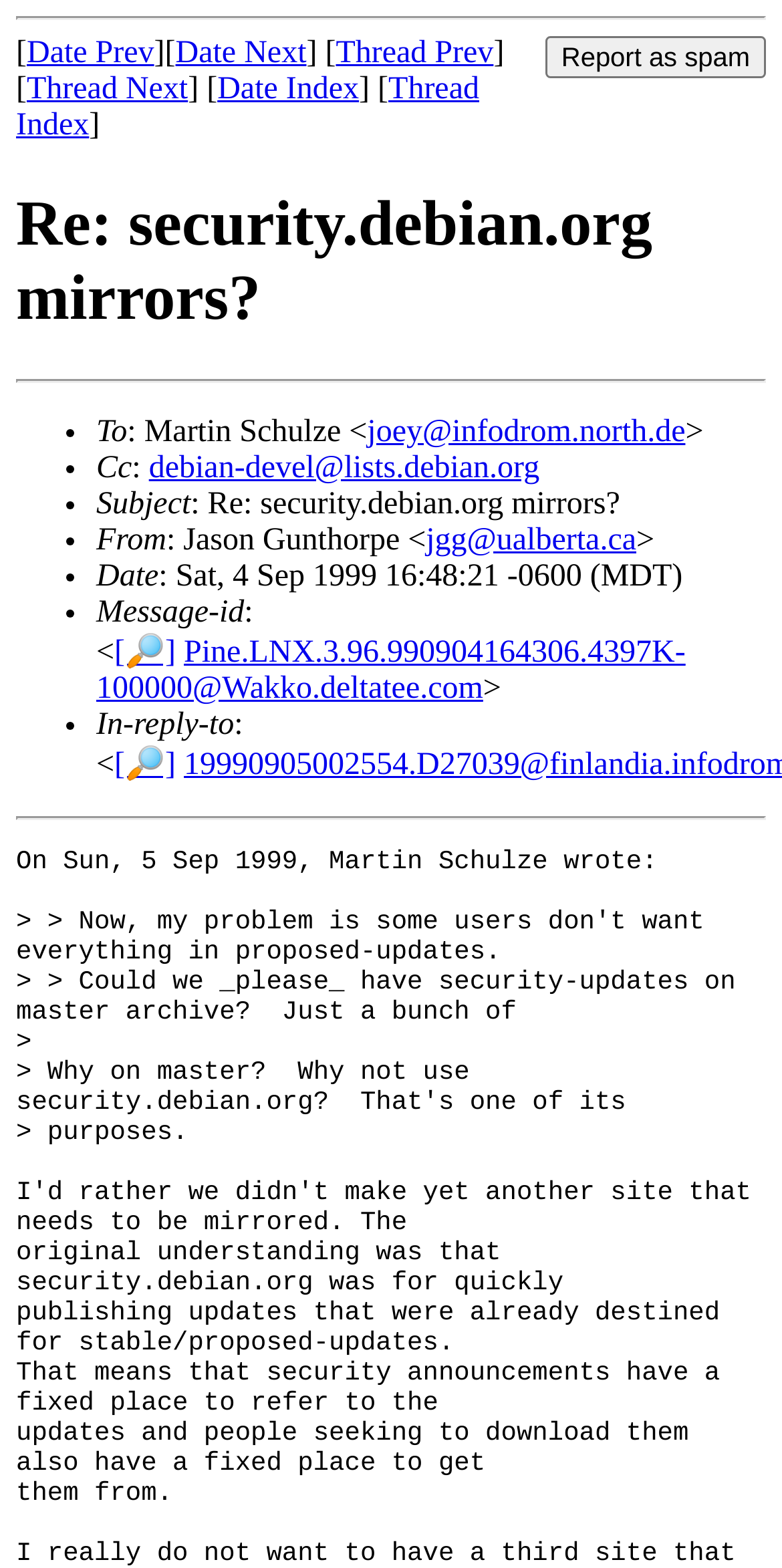What is the date of the email?
Using the information from the image, give a concise answer in one word or a short phrase.

Sat, 4 Sep 1999 16:48:21 -0600 (MDT)